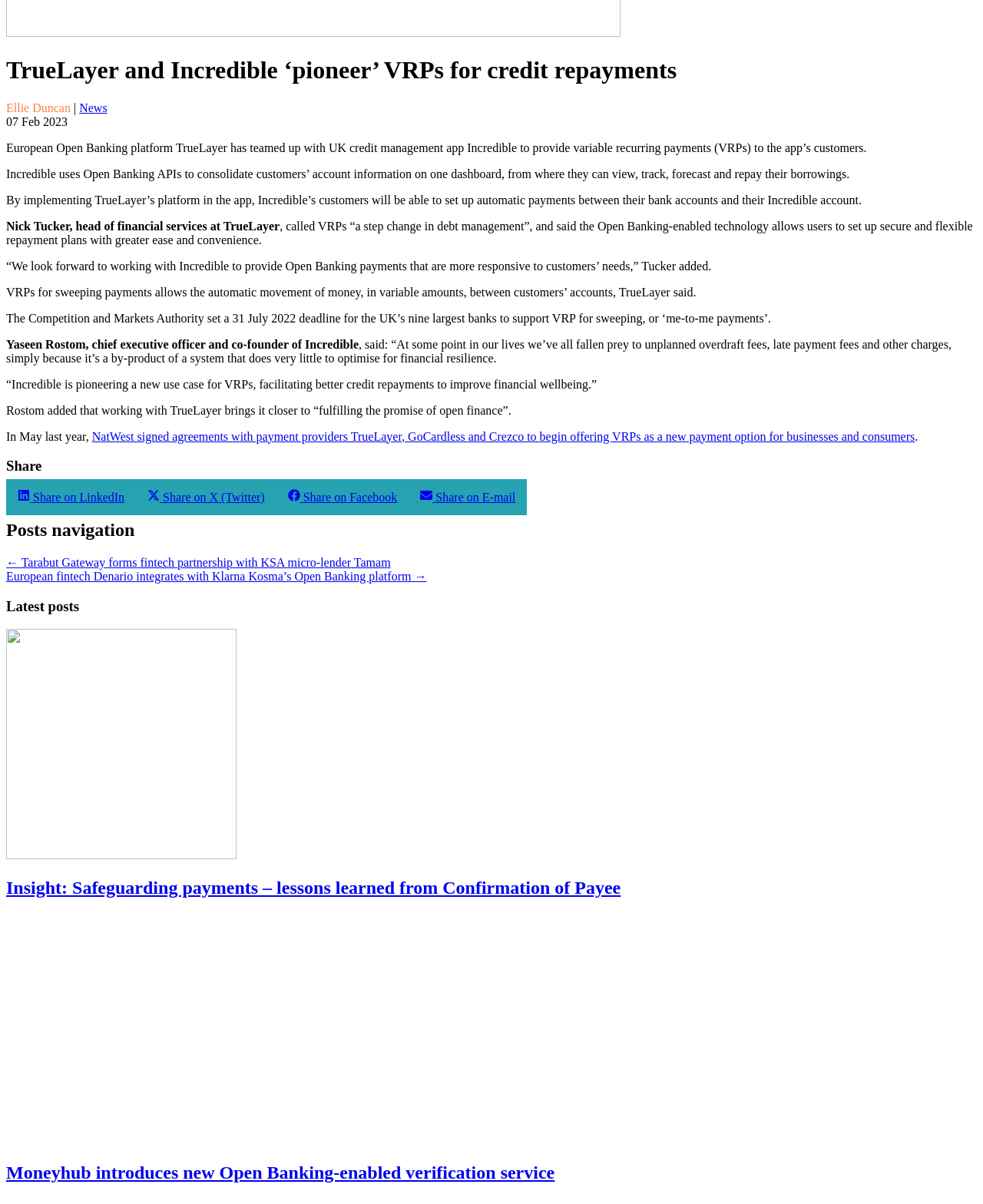Identify the bounding box of the UI element described as follows: "News". Provide the coordinates as four float numbers in the range of 0 to 1 [left, top, right, bottom].

[0.081, 0.084, 0.109, 0.095]